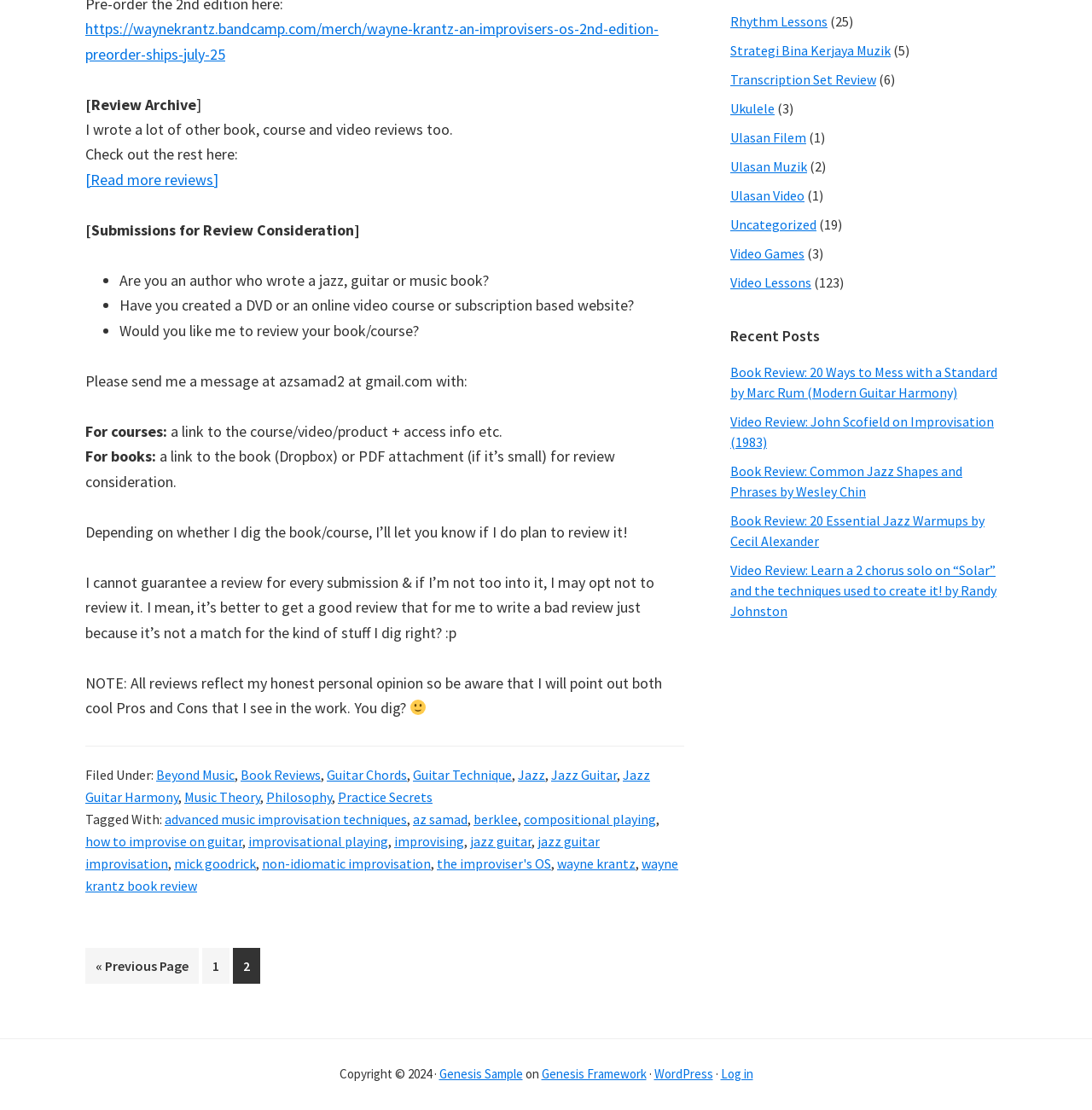Given the description of the UI element: "Rhythm Lessons", predict the bounding box coordinates in the form of [left, top, right, bottom], with each value being a float between 0 and 1.

[0.669, 0.011, 0.758, 0.027]